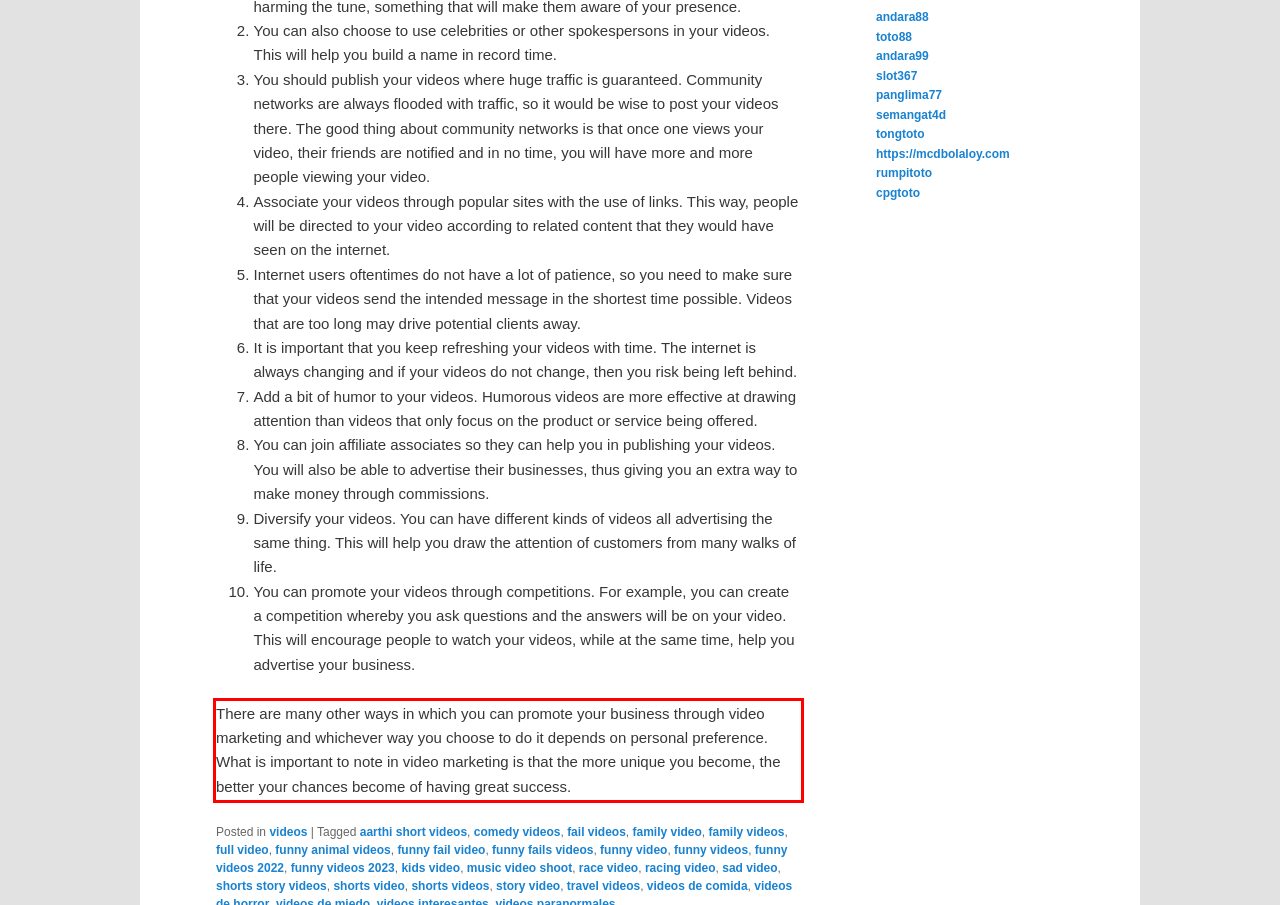By examining the provided screenshot of a webpage, recognize the text within the red bounding box and generate its text content.

There are many other ways in which you can promote your business through video marketing and whichever way you choose to do it depends on personal preference. What is important to note in video marketing is that the more unique you become, the better your chances become of having great success.